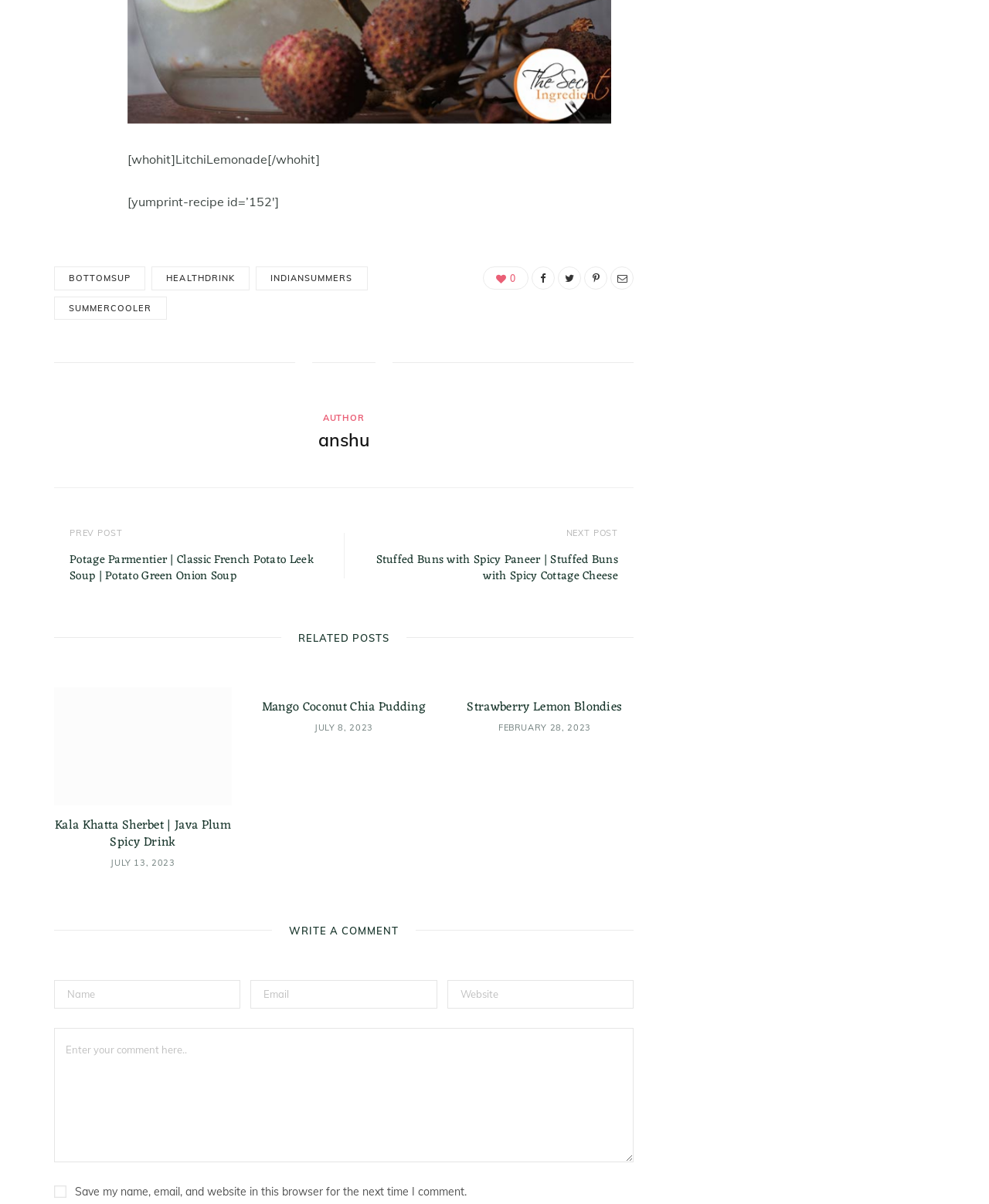What is the date of the first related post?
Provide a detailed answer to the question using information from the image.

I found the date of the first related post by looking at the link element with the text 'JULY 13, 2023' which is located below the heading element of the first related post.